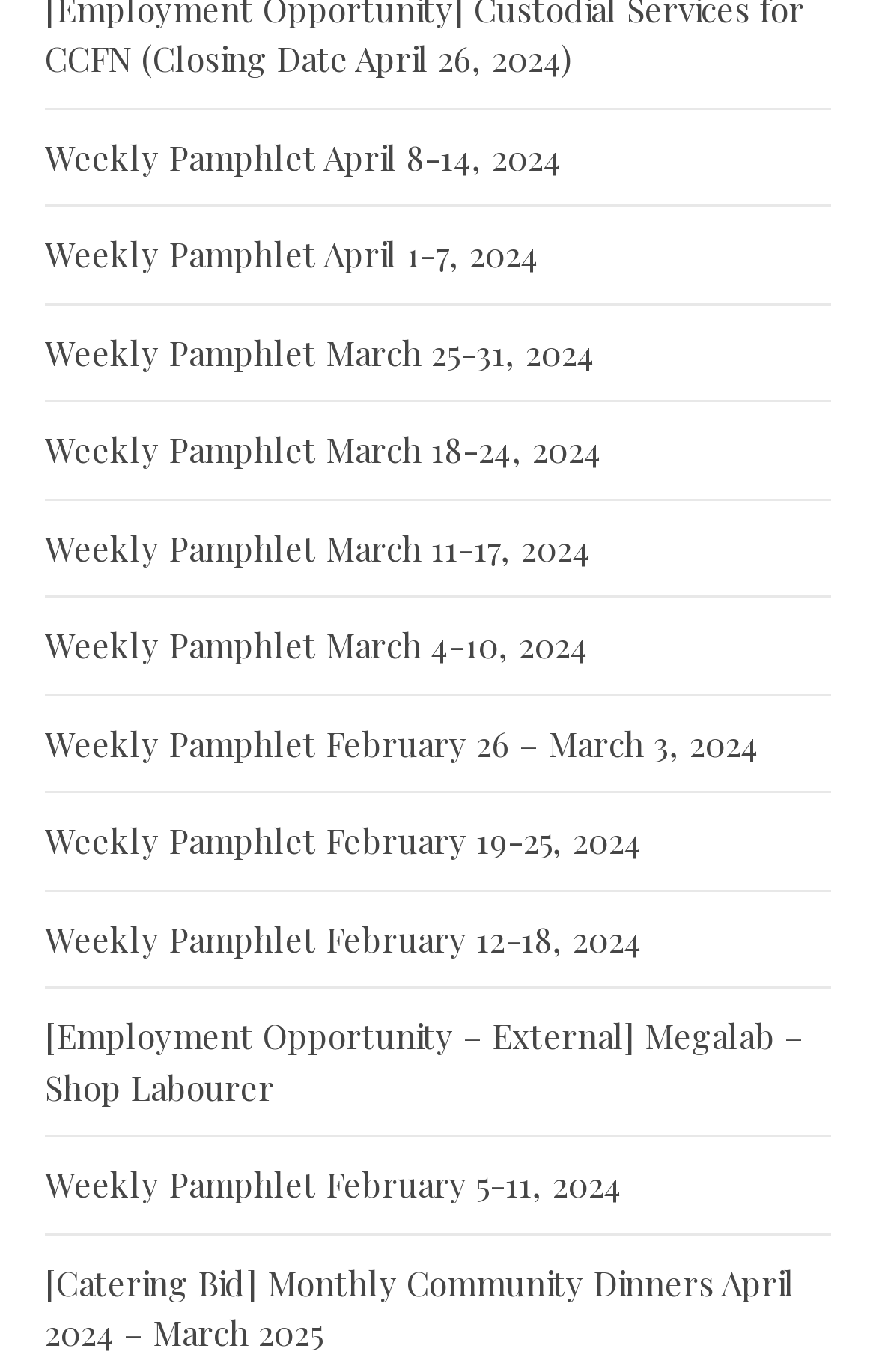For the following element description, predict the bounding box coordinates in the format (top-left x, top-left y, bottom-right x, bottom-right y). All values should be floating point numbers between 0 and 1. Description: Weekly Pamphlet March 4-10, 2024

[0.051, 0.454, 0.672, 0.486]